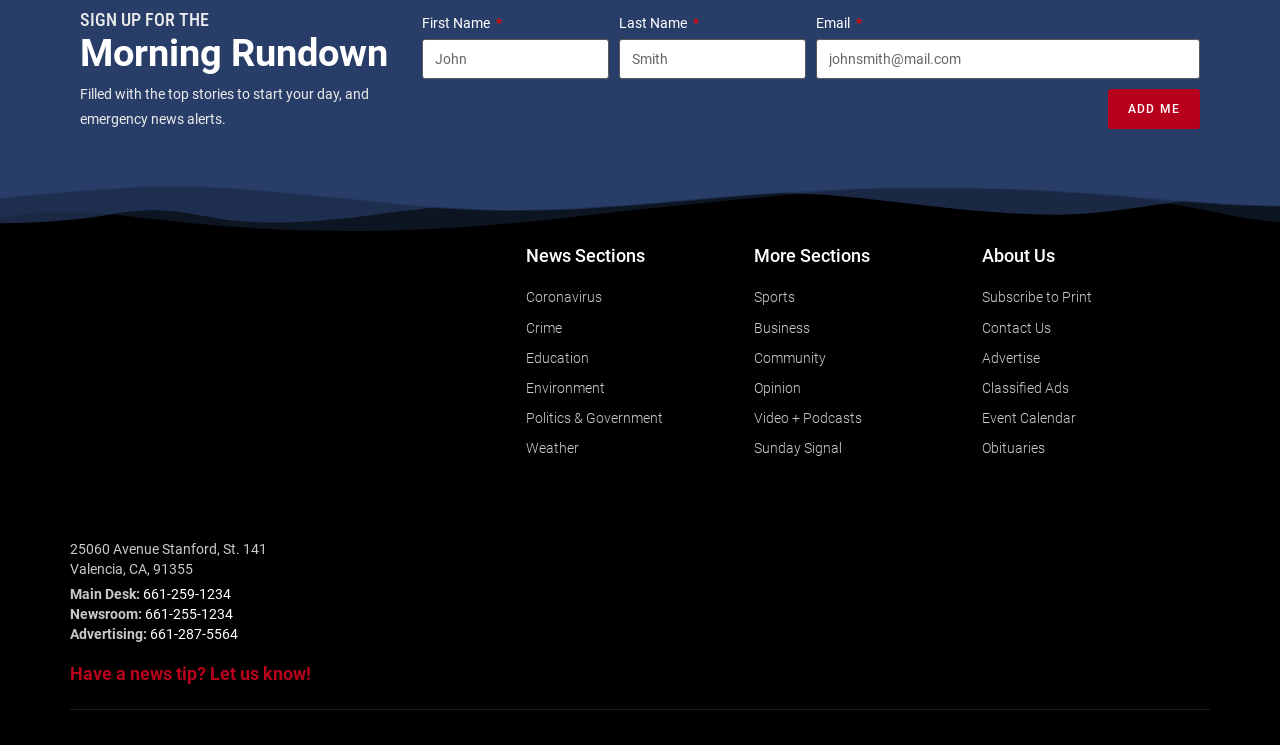Identify the bounding box coordinates of the region that needs to be clicked to carry out this instruction: "Enter email". Provide these coordinates as four float numbers ranging from 0 to 1, i.e., [left, top, right, bottom].

[0.638, 0.053, 0.938, 0.106]